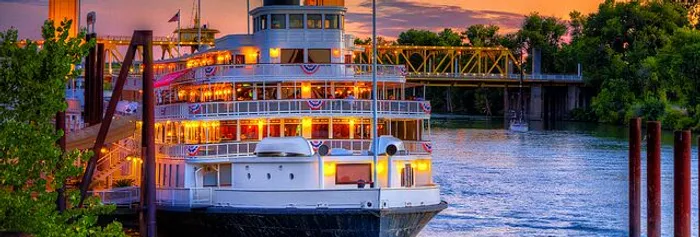Provide a thorough description of the image presented.

The image showcases the Delta King, a historic riverboat moored along the tranquil waters of the Sacramento River. With its beautifully lit exterior highlighting an array of decorative bunting, the Delta King exudes charm and elegance, especially during twilight. In the background, a bridge can be seen arching over the river, framed by lush greenery that reflects the vibrant colors of the sunset. This iconic vessel not only serves as a restaurant and hotel but also stands as a beloved part of Sacramento's history, inviting guests to explore its unique offerings and scenic views.